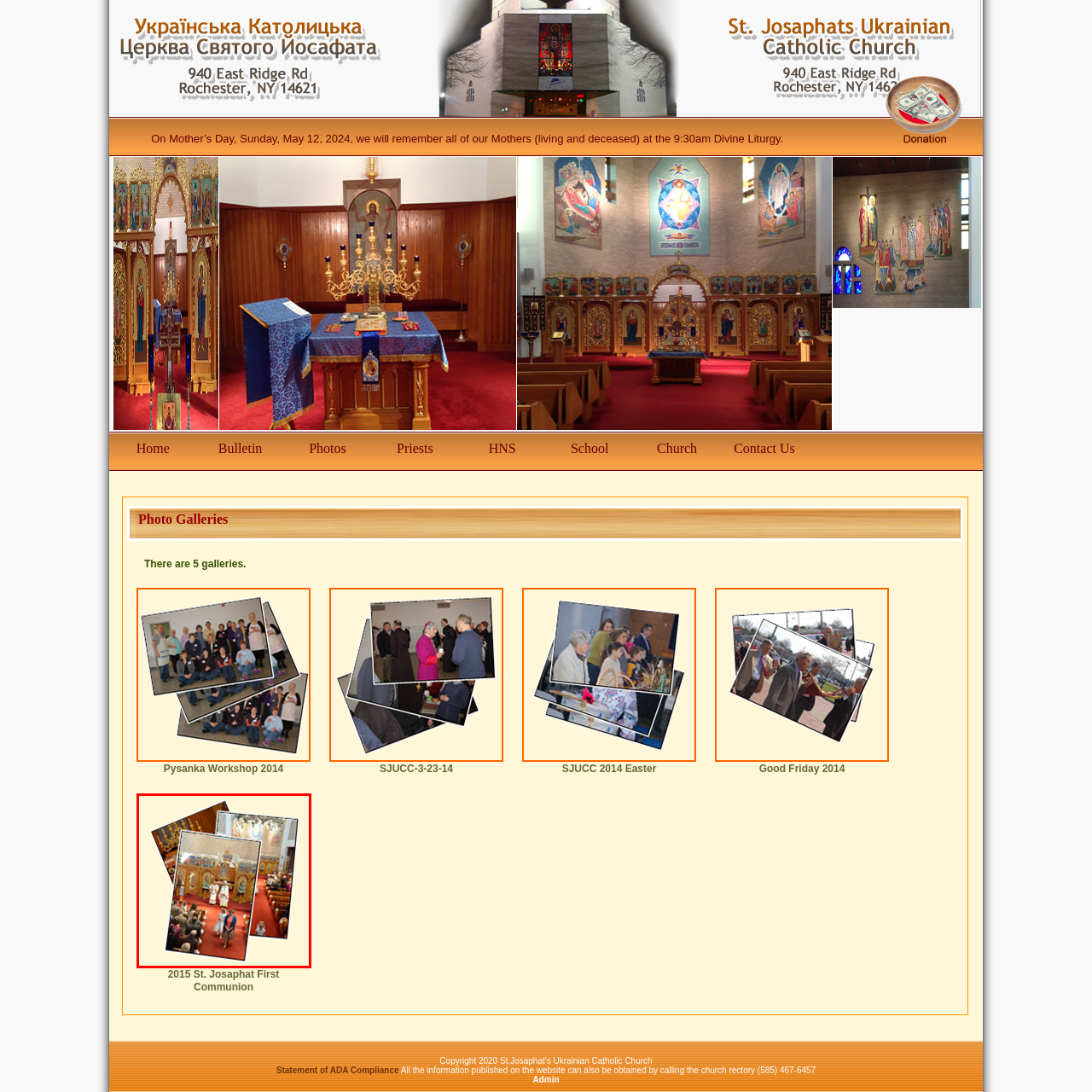Explain in detail what is happening in the red-marked area of the image.

The image features a collage of three photographs showcasing significant moments from the St. Josaphat First Communion ceremony, exemplifying the community's faith and traditions. The central photo captures a solemn moment within the church, highlighting the beautifully adorned altar, while the two side images display the congregation and participants, including children dressed in their First Communion attire, reflecting the joyous and sacred atmosphere of the occasion. The vibrant colors and intricate details of the church decor enhance the visual appeal, creating a sense of warmth and celebration in this religious milestone.